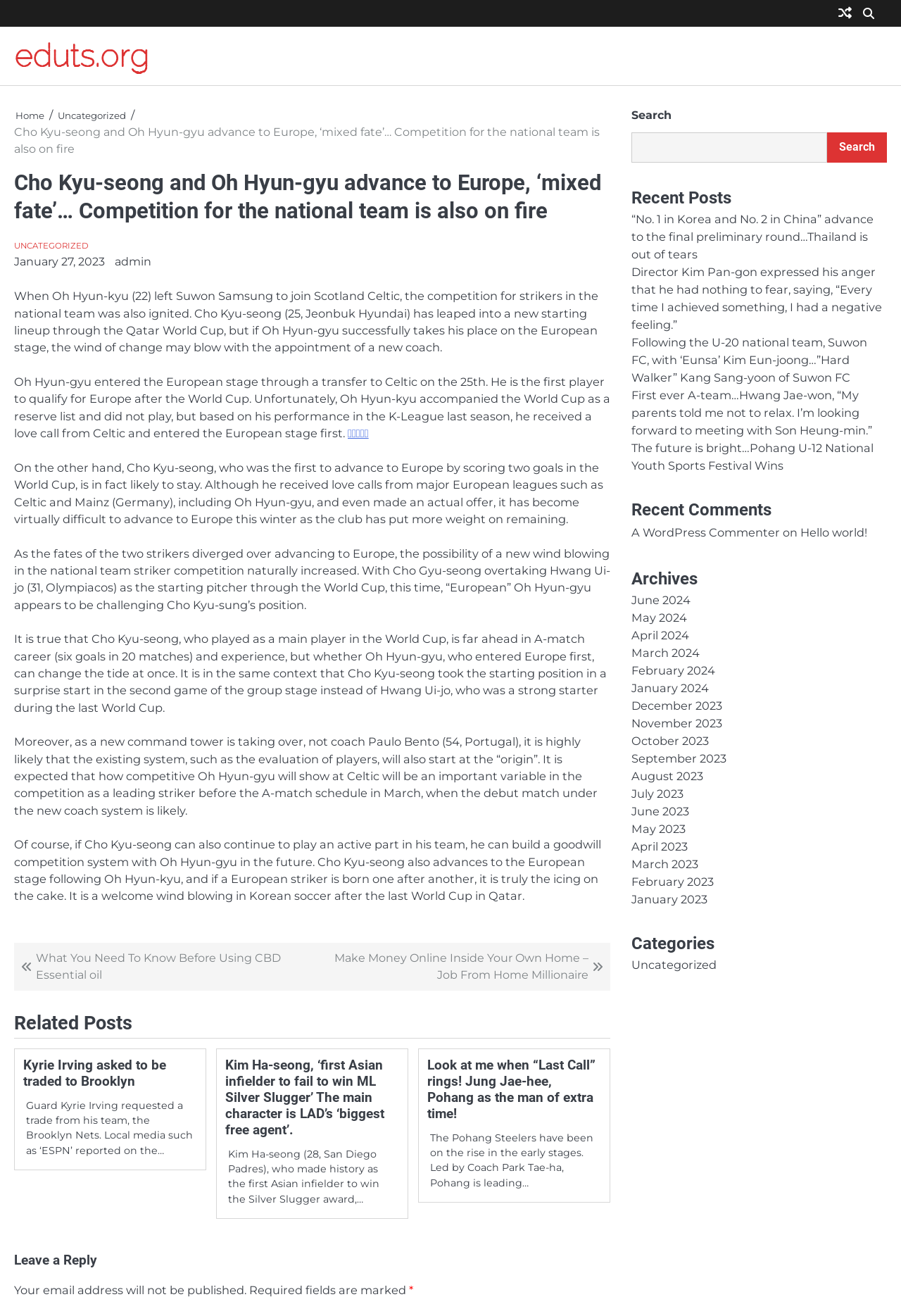Please identify the bounding box coordinates of the clickable area that will allow you to execute the instruction: "Search for something".

[0.701, 0.101, 0.918, 0.123]